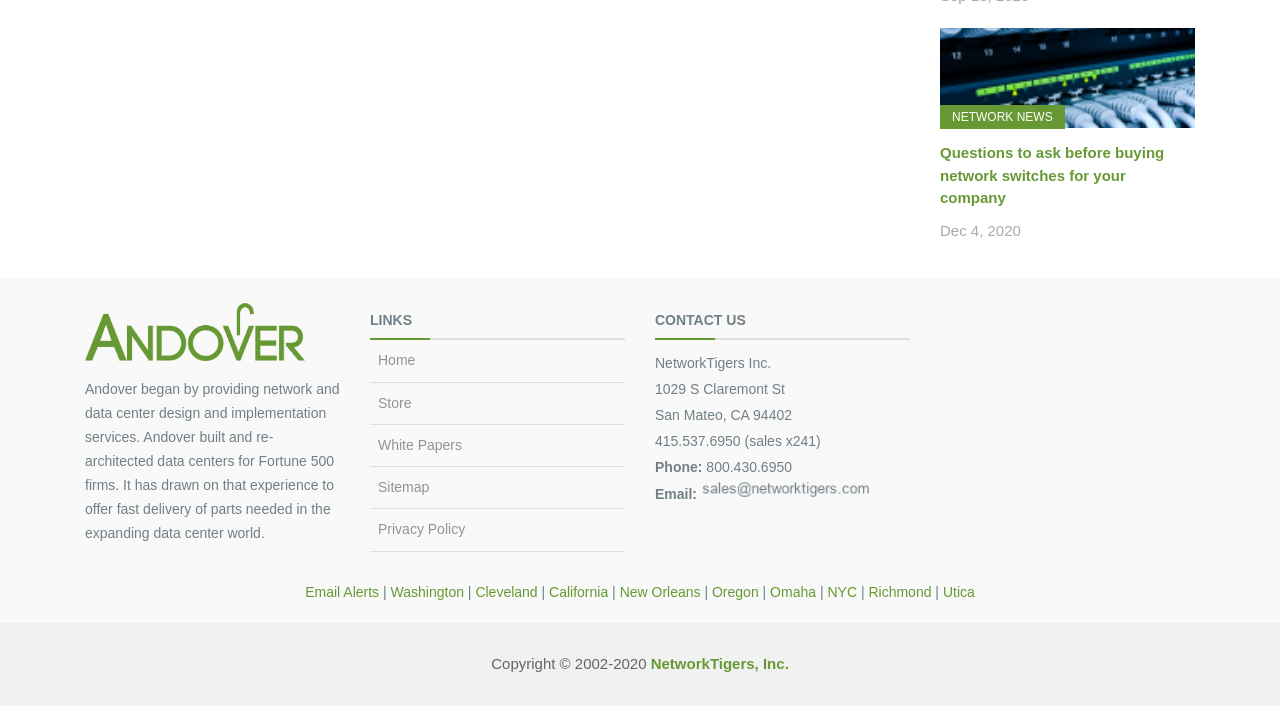Provide a one-word or brief phrase answer to the question:
What is the topic of the article mentioned at the top of the webpage?

Network switches